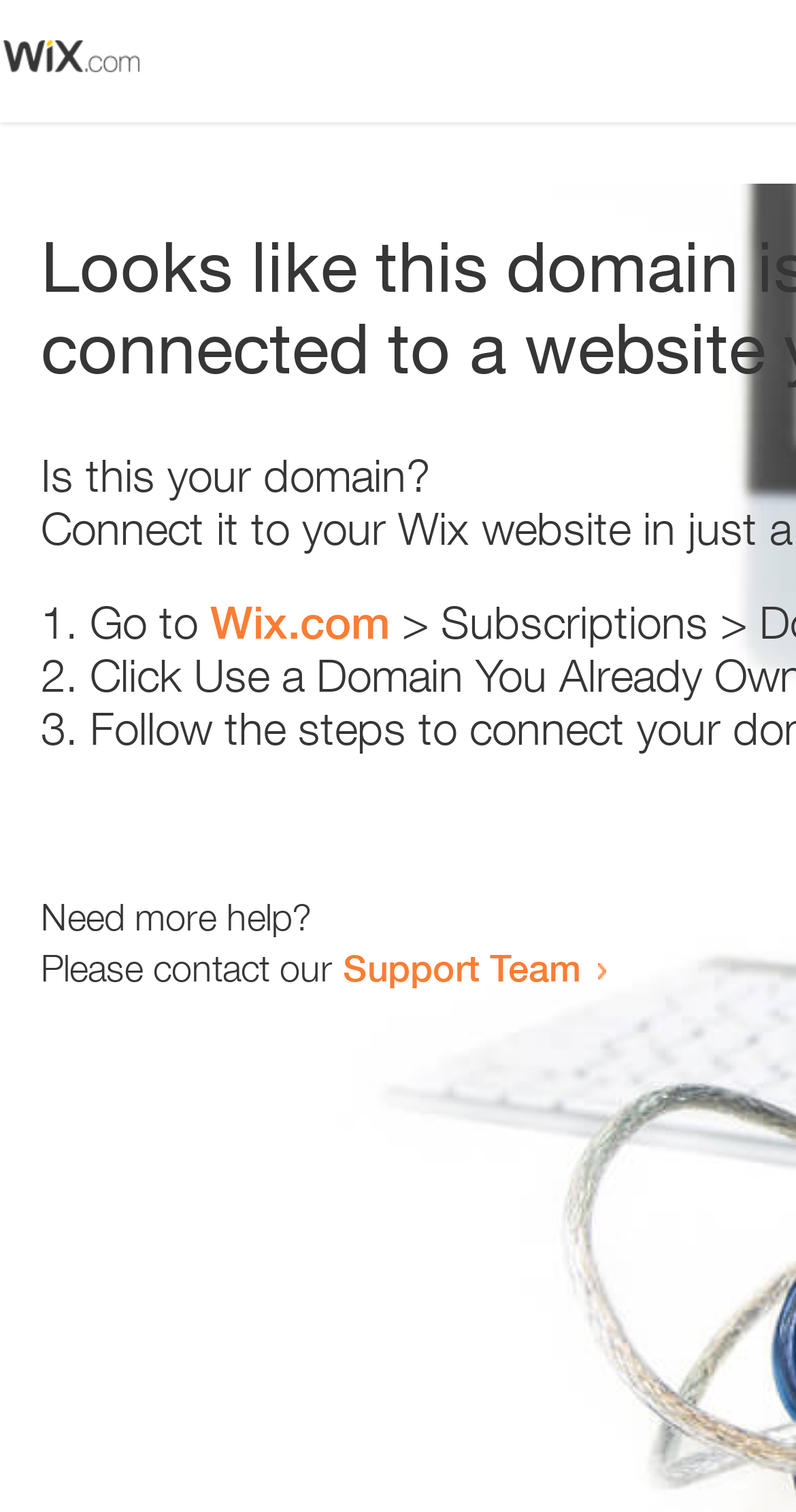Please determine and provide the text content of the webpage's heading.

Looks like this domain isn't
connected to a website yet